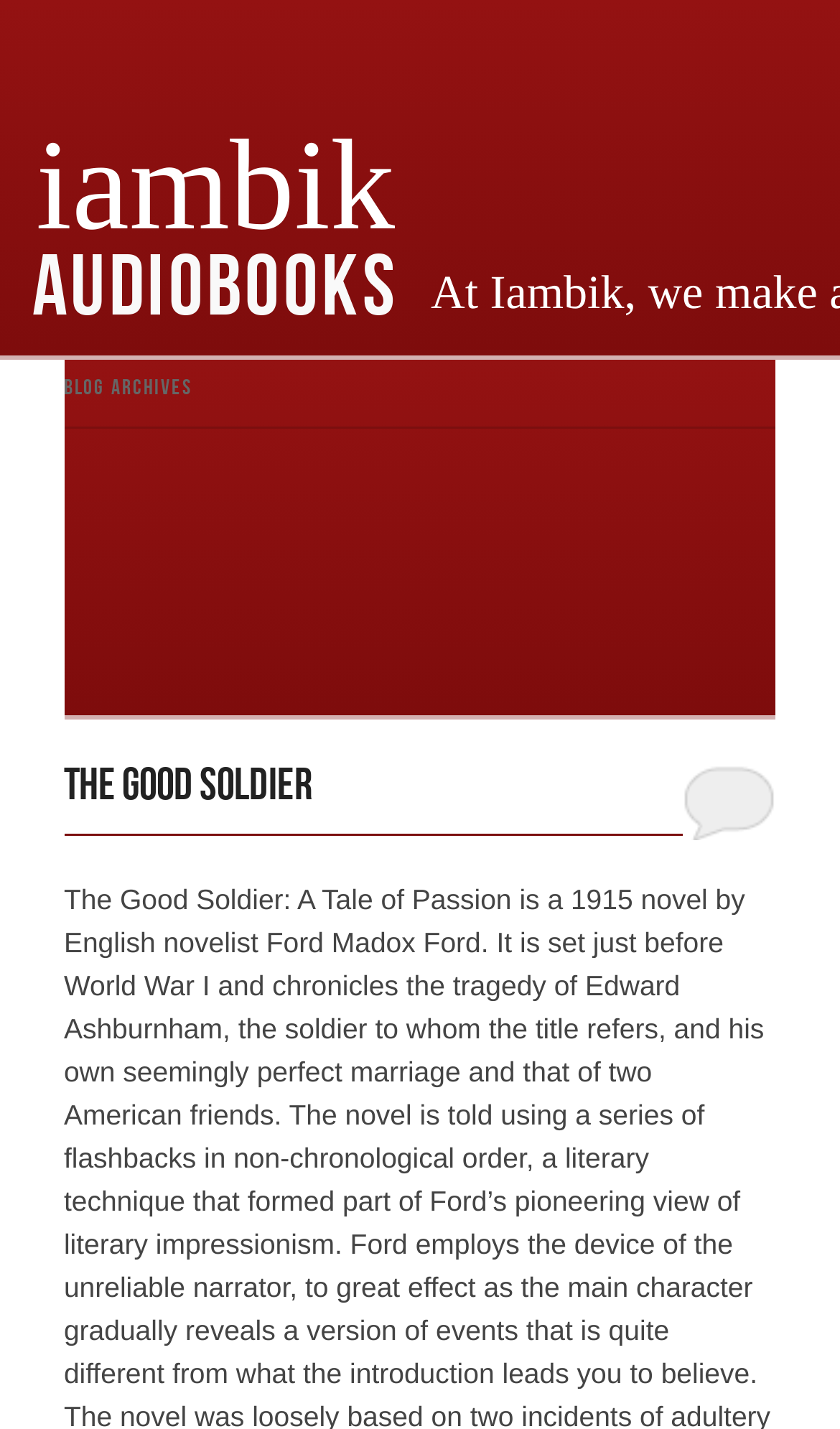Answer the following in one word or a short phrase: 
How many links are present under the 'BLOG ARCHIVES' section?

2